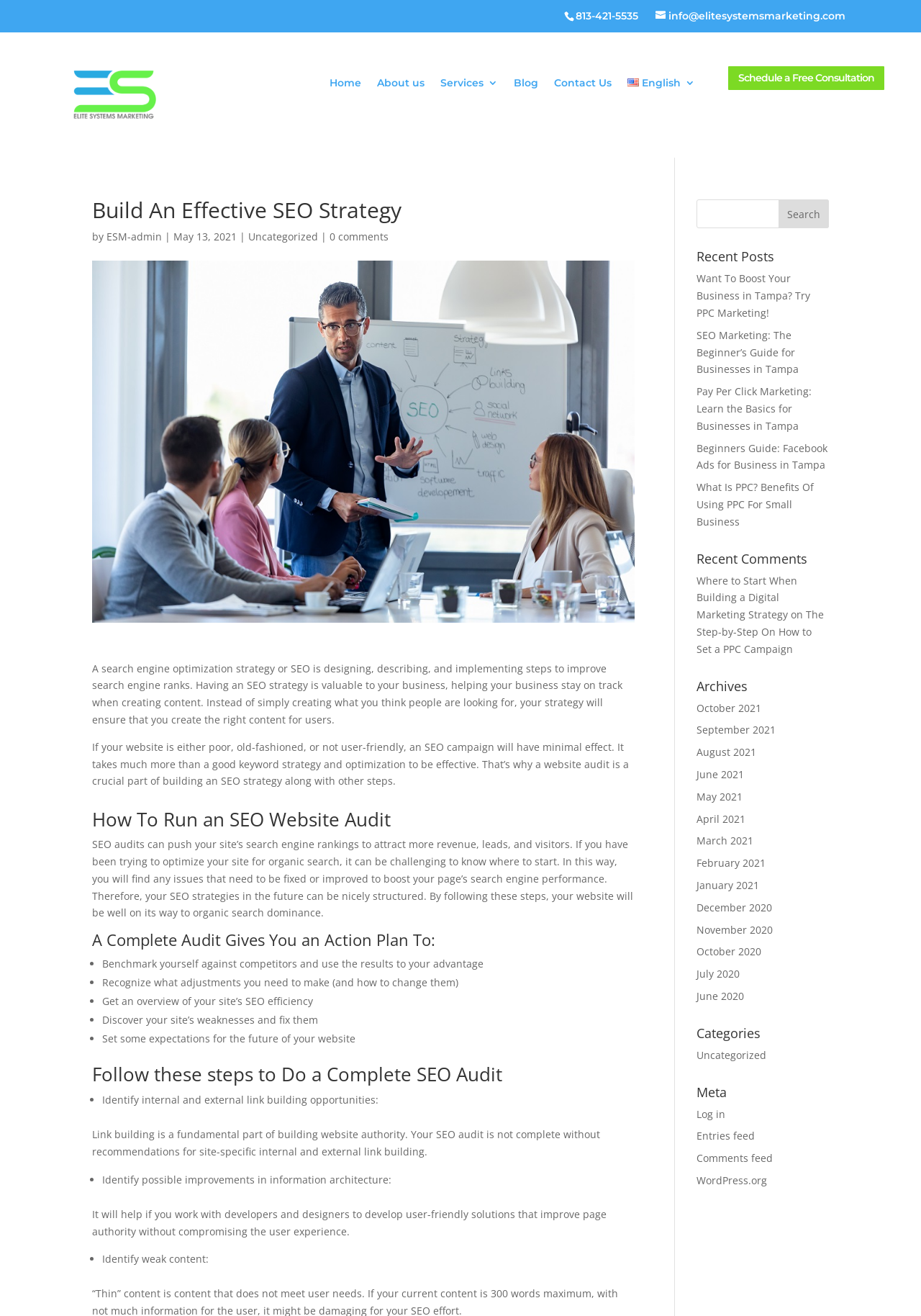What is the purpose of the search bar?
Please ensure your answer is as detailed and informative as possible.

The purpose of the search bar can be determined by its location and functionality. The search bar is located at the top right corner of the webpage, and it has a textbox and a search button, suggesting that its purpose is to search the website.